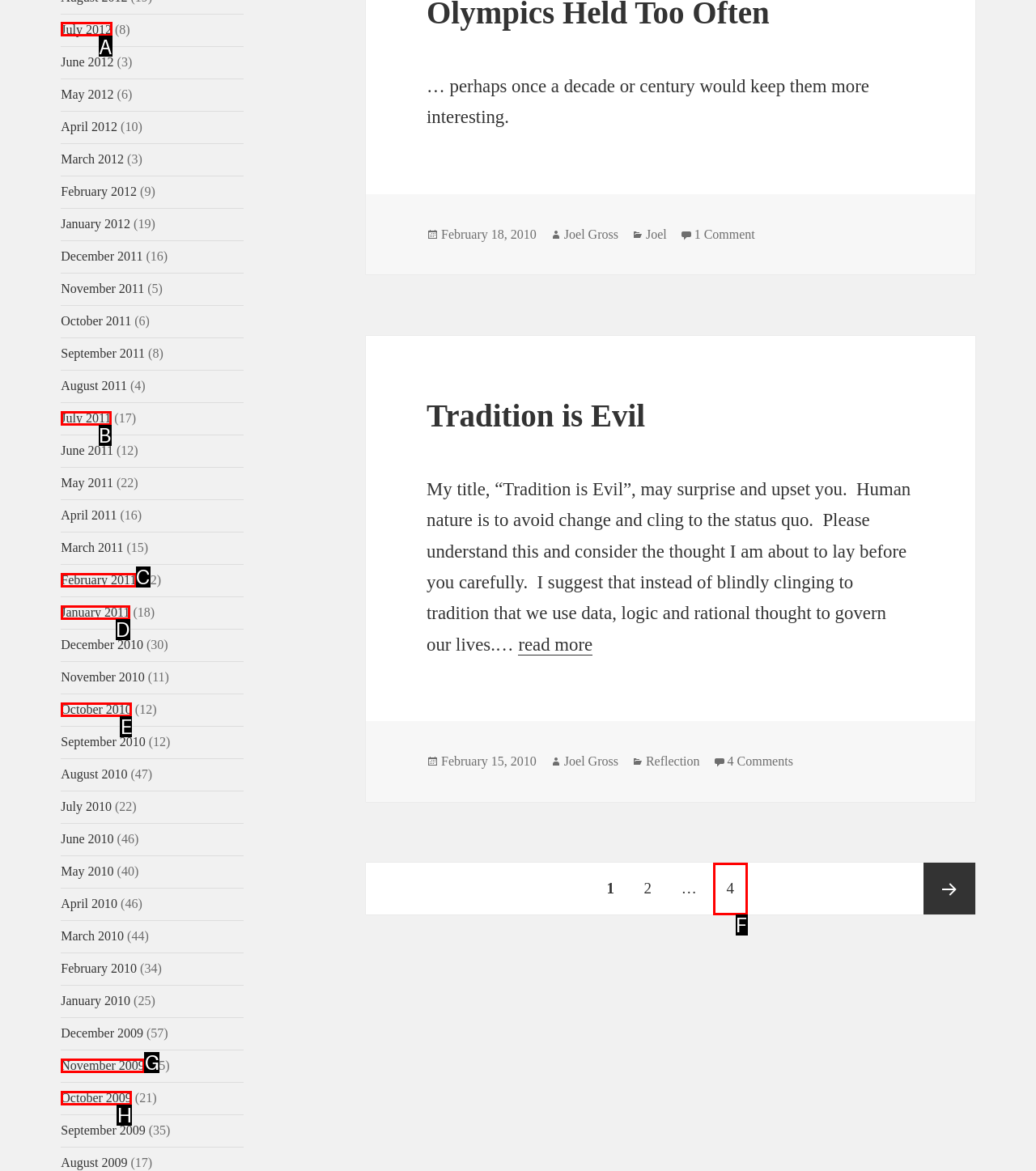Select the letter of the UI element you need to click to complete this task: Click on July 2012.

A